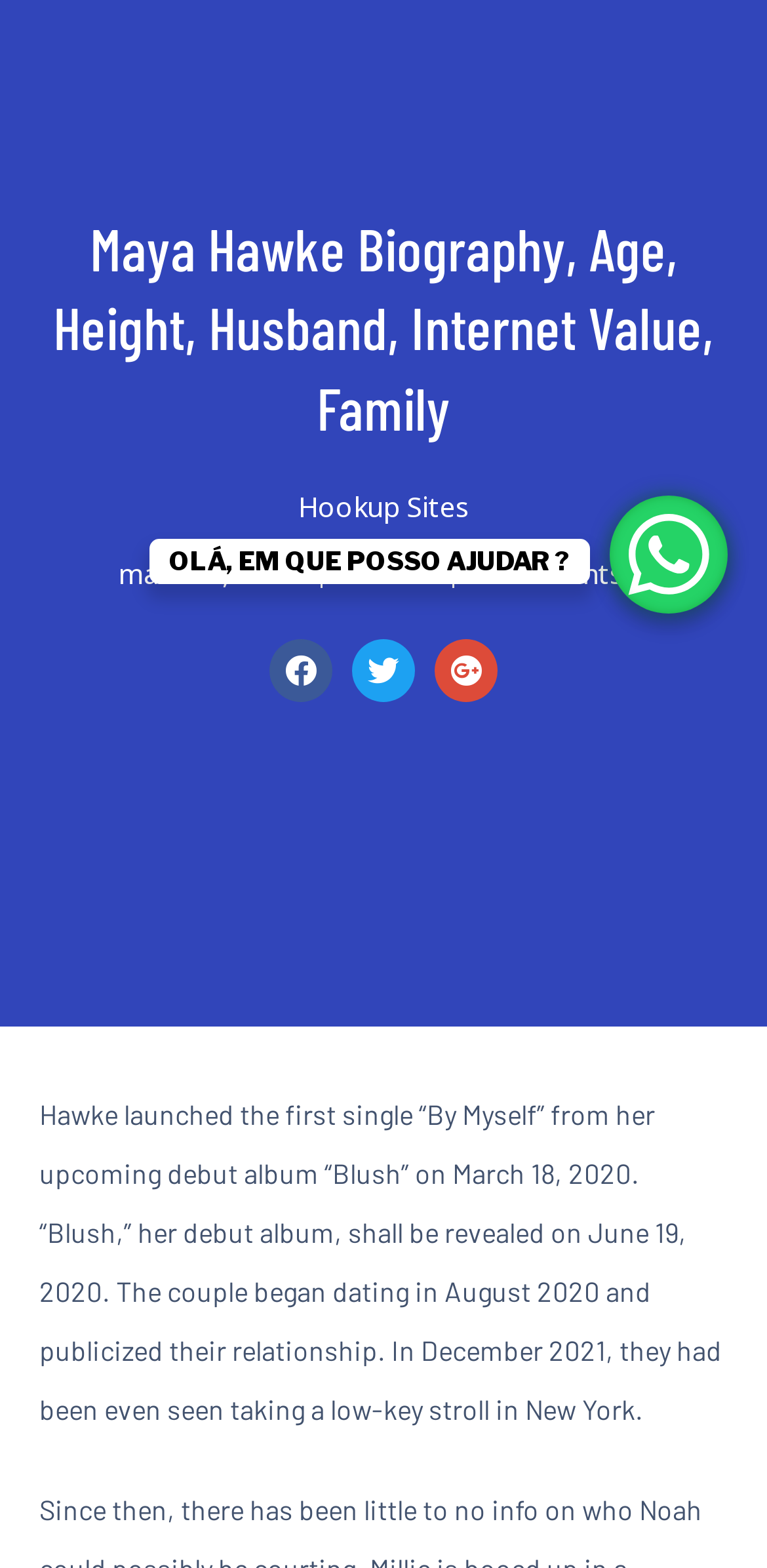Provide the bounding box coordinates for the specified HTML element described in this description: "maio 27, 2023". The coordinates should be four float numbers ranging from 0 to 1, in the format [left, top, right, bottom].

[0.128, 0.358, 0.421, 0.375]